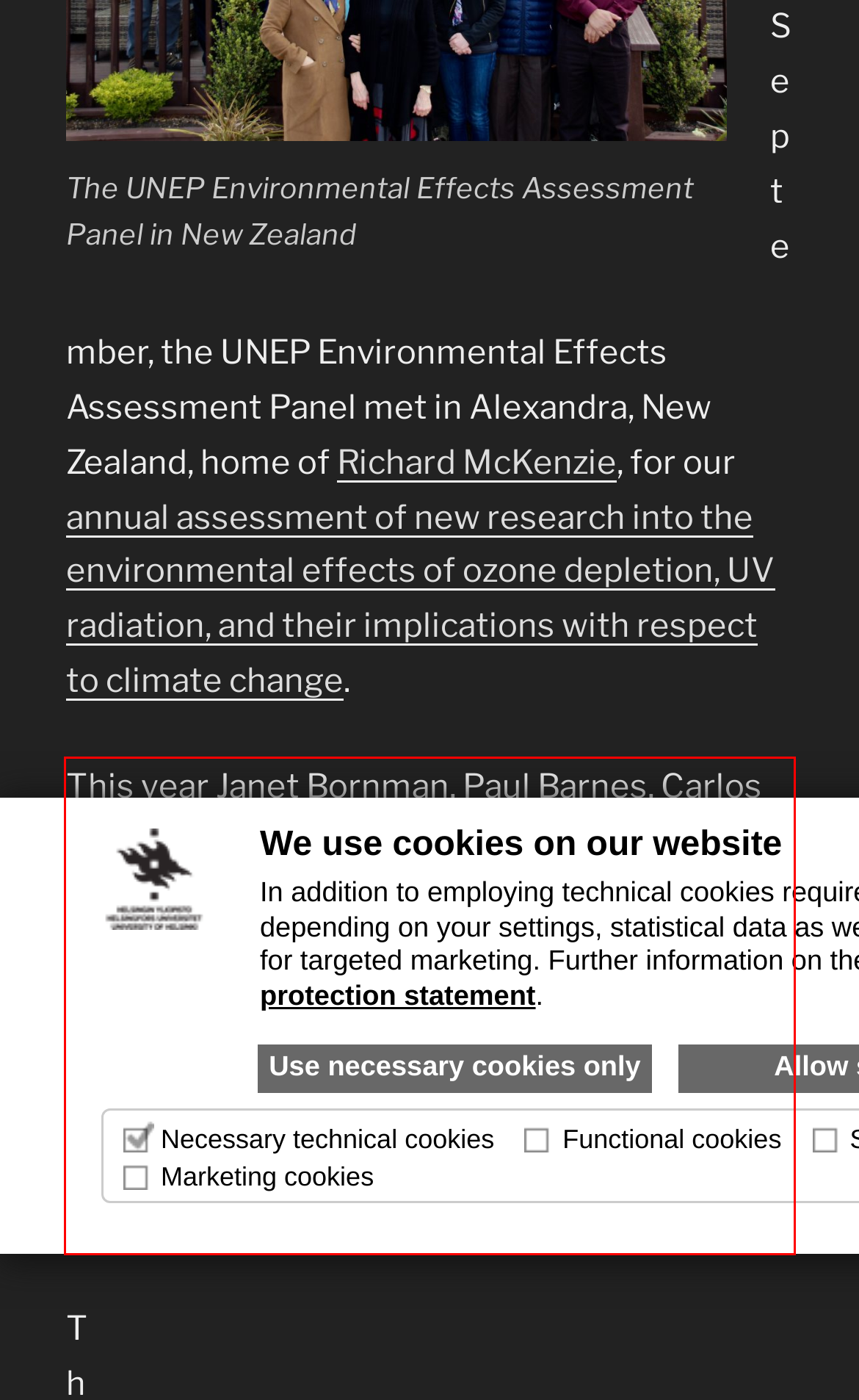Please examine the webpage screenshot containing a red bounding box and use OCR to recognize and output the text inside the red bounding box.

This year Janet Bornman, Paul Barnes, Carlos Ballaré, Sharon Robinson and myself were particularly tasked with understanding how plant-level effects on biodiversity and key ecological processes scale-up to the ecosystem level. We also focussed on crosscutting themes affecting not only terrestrial ecosystems, but mankind and the entire global environment.